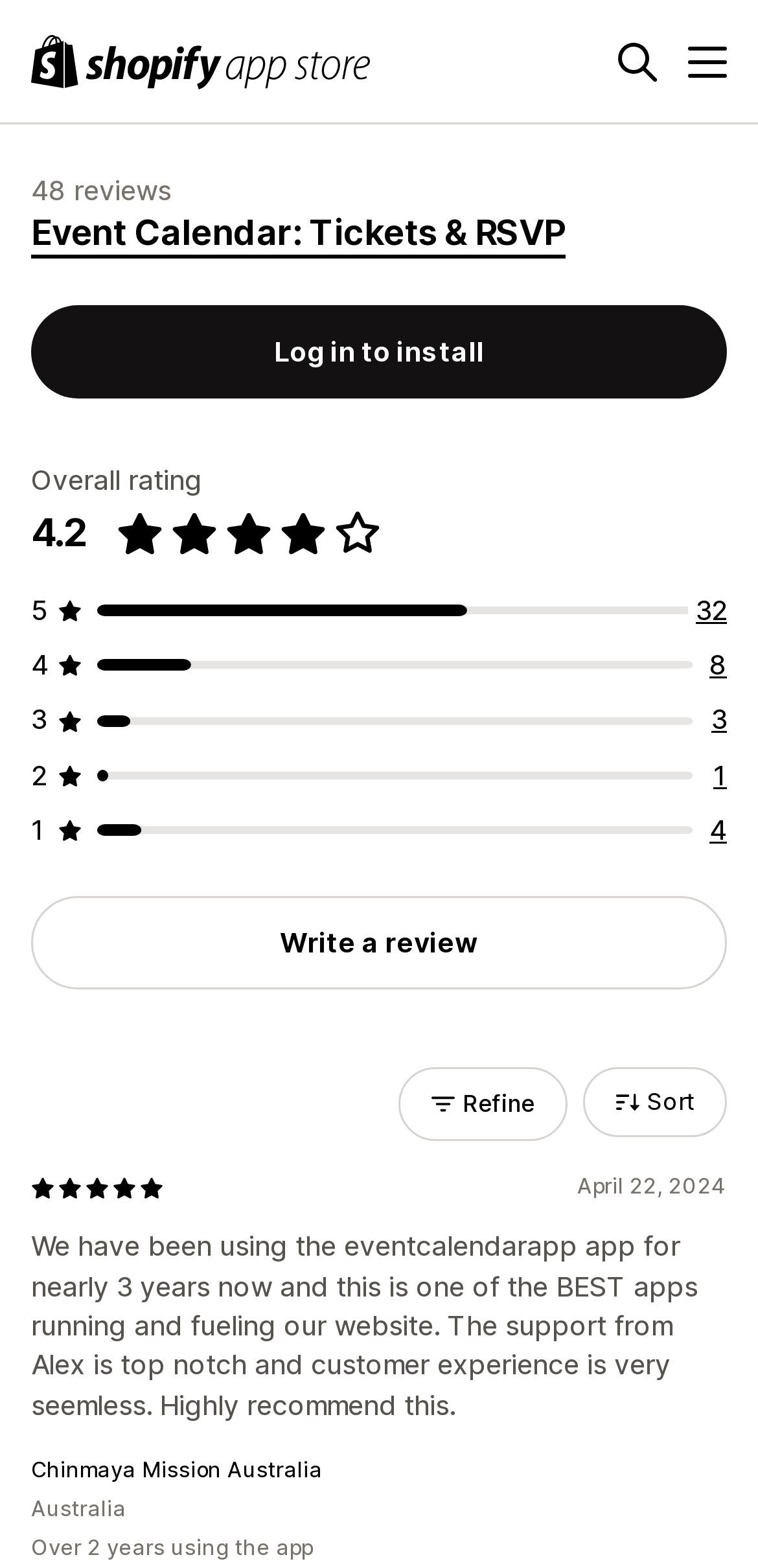Please specify the bounding box coordinates for the clickable region that will help you carry out the instruction: "Search for an app".

[0.815, 0.027, 0.867, 0.051]